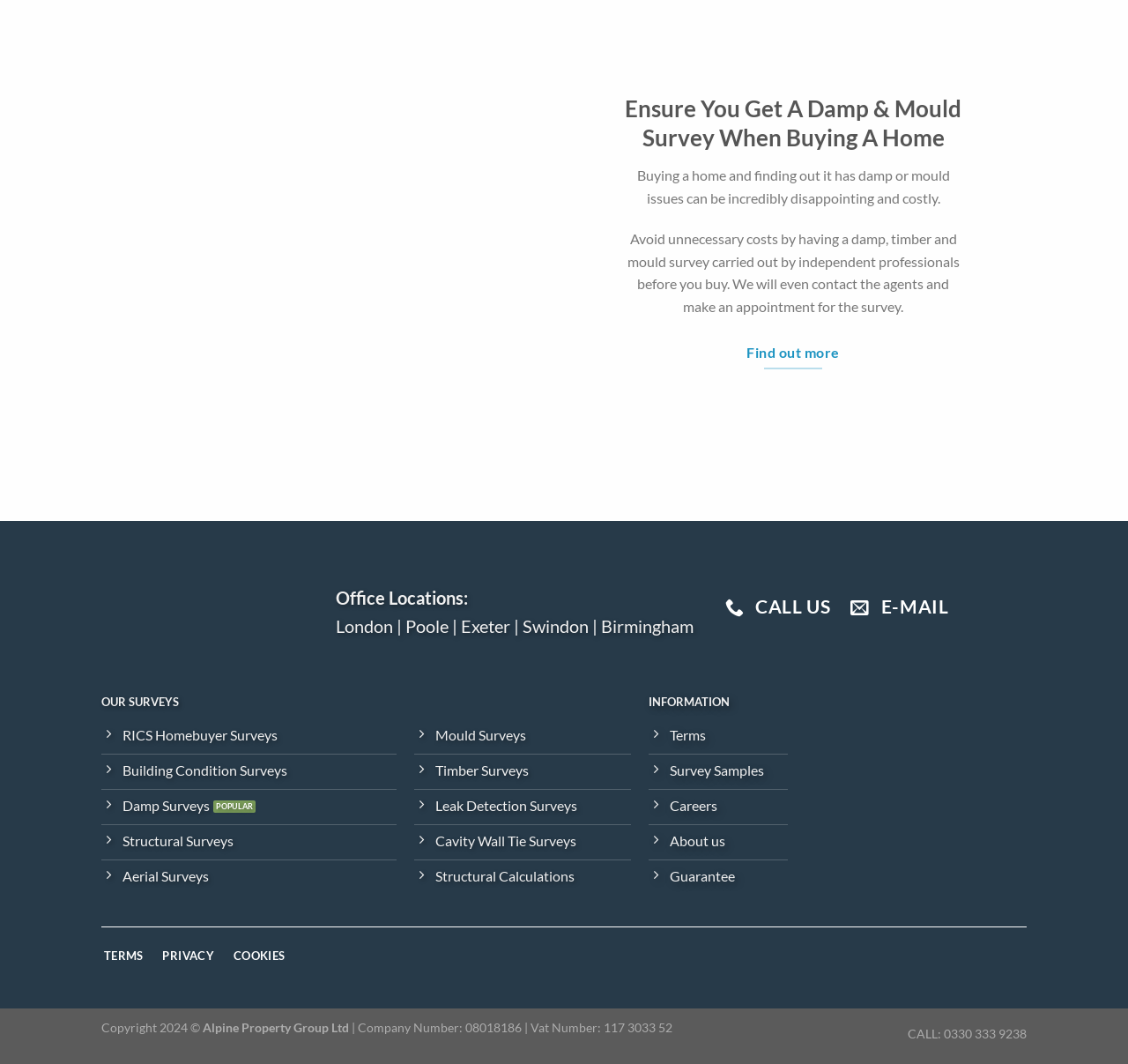Please specify the bounding box coordinates of the area that should be clicked to accomplish the following instruction: "Visit Vox". The coordinates should consist of four float numbers between 0 and 1, i.e., [left, top, right, bottom].

None